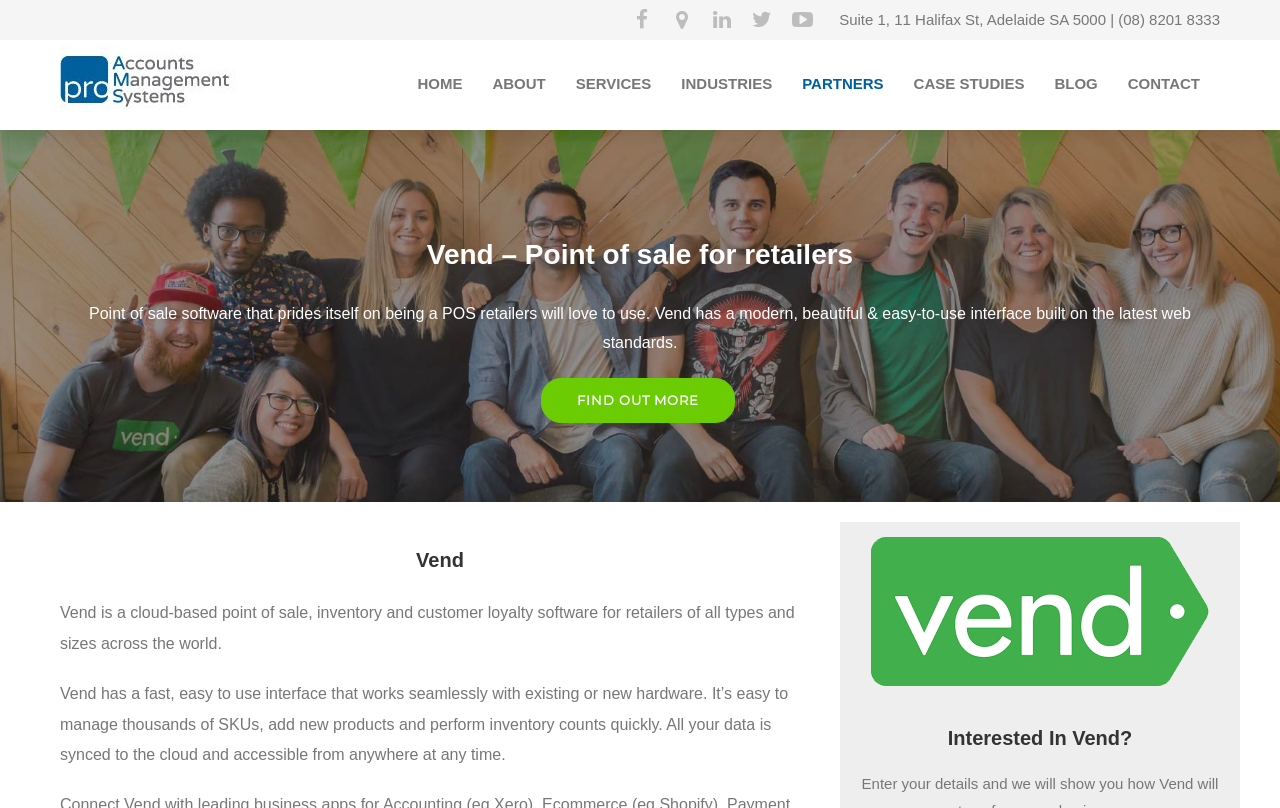Pinpoint the bounding box coordinates of the clickable element to carry out the following instruction: "Click the ProAMS link."

[0.047, 0.113, 0.227, 0.146]